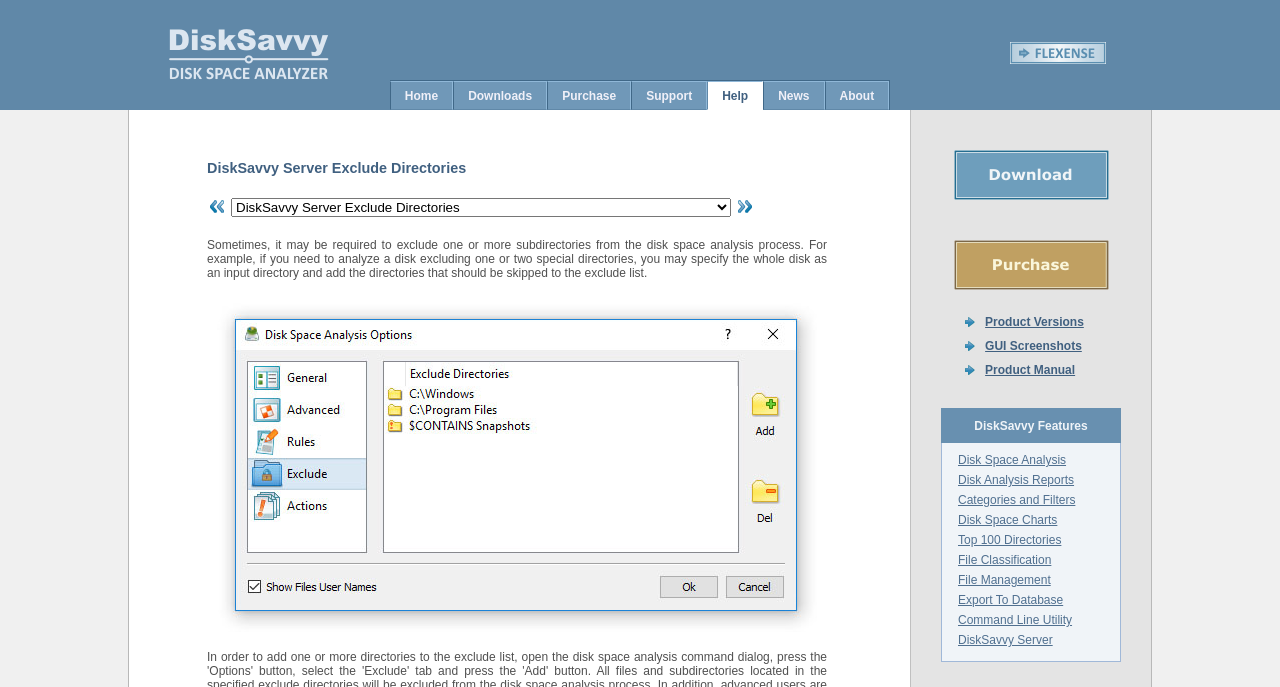Please give a one-word or short phrase response to the following question: 
How many menu items are there in the top navigation bar?

7